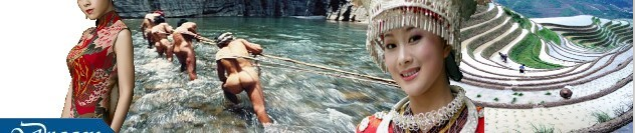Describe all significant details and elements found in the image.

The image captures a vibrant and culturally rich scene that showcases the beauty of China. On the left, a woman dressed in traditional attire exudes elegance, highlighting the region's diverse heritage. In the center, a dynamic scene features individuals engaged in a traditional activity, pulling a rope across a river, symbolizing the communal spirit and hard work prevalent in rural Chinese life. This imagery is contrasted by the right side, which displays the stunning sight of terraced rice fields, a testament to China’s agricultural innovation and breathtaking landscapes. A banner at the bottom, adorned with the name "Dragon Holidays," invites viewers to explore the enchanting offerings of travel and tours in this vast country. Together, these elements encapsulate the harmonious blend of tradition, natural beauty, and the call to adventure that define the essence of China.